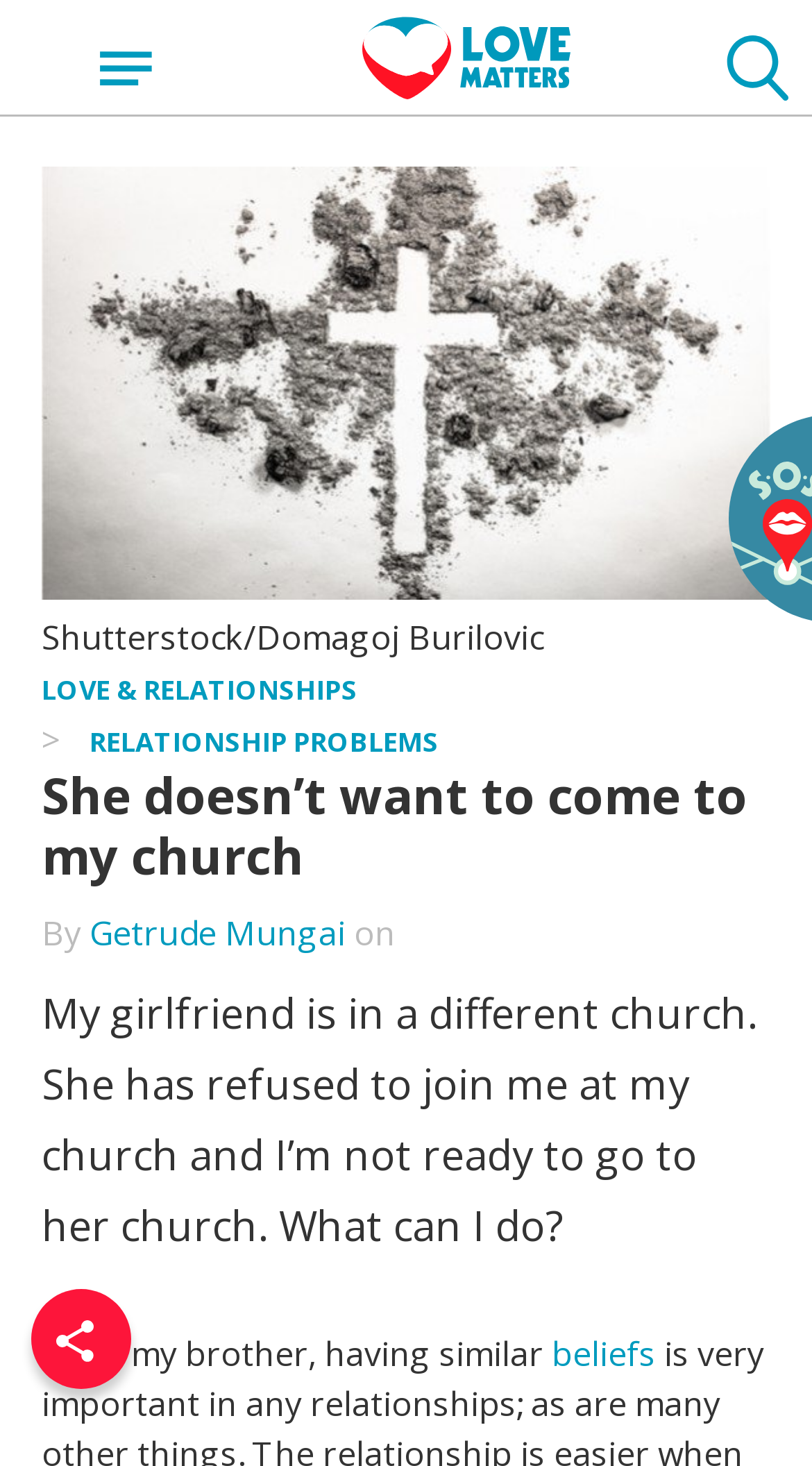Offer a meticulous description of the webpage's structure and content.

The webpage appears to be an article or blog post discussing a relationship problem. At the top left, there is a menu button with the text "Open menu" and a small image beside it. To the right of the menu button, there are two links: "Home" with a small home icon, and "Search" with a small image.

Below these links, there is a large image of a crucifix made of ash, with a caption "Shutterstock/Domagoj Burilovic" at the bottom. Above the image, there are two links: "LOVE & RELATIONSHIPS" and "RELATIONSHIP PROBLEMS".

The main content of the article starts with a heading "She doesn’t want to come to my church" followed by the author's name "Getrude Mungai" and the article's summary, which is the same as the meta description: "My girlfriend is in a different church. She has refused to join me at my church and I’m not ready to go to her church. What can I do?".

Below the summary, there is a comment or response from someone, starting with "Hello my brother, having similar" and including a link to "beliefs". At the bottom of the page, there is a "Share this article" button with a small image.

Overall, the webpage has a simple layout with a prominent image and clear headings, making it easy to navigate and read.